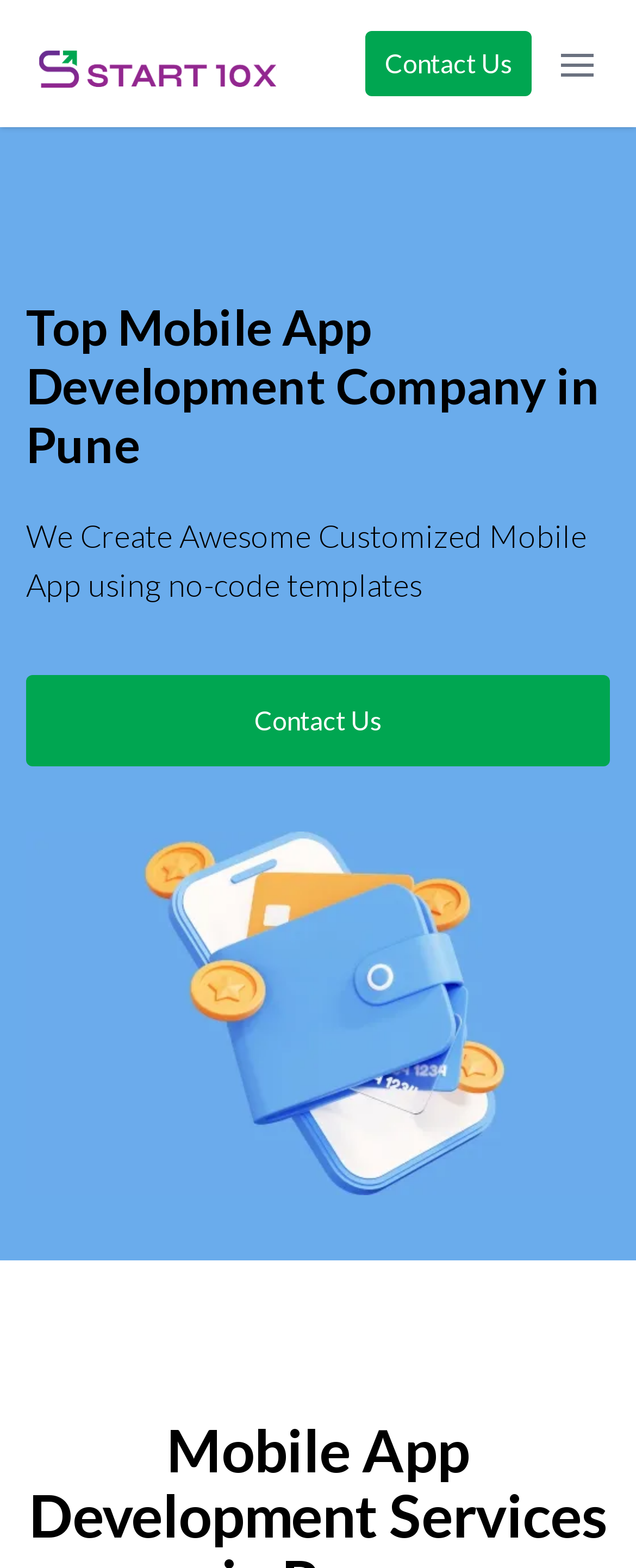Given the following UI element description: "parent_node: Contact Us", find the bounding box coordinates in the webpage screenshot.

[0.041, 0.017, 0.451, 0.064]